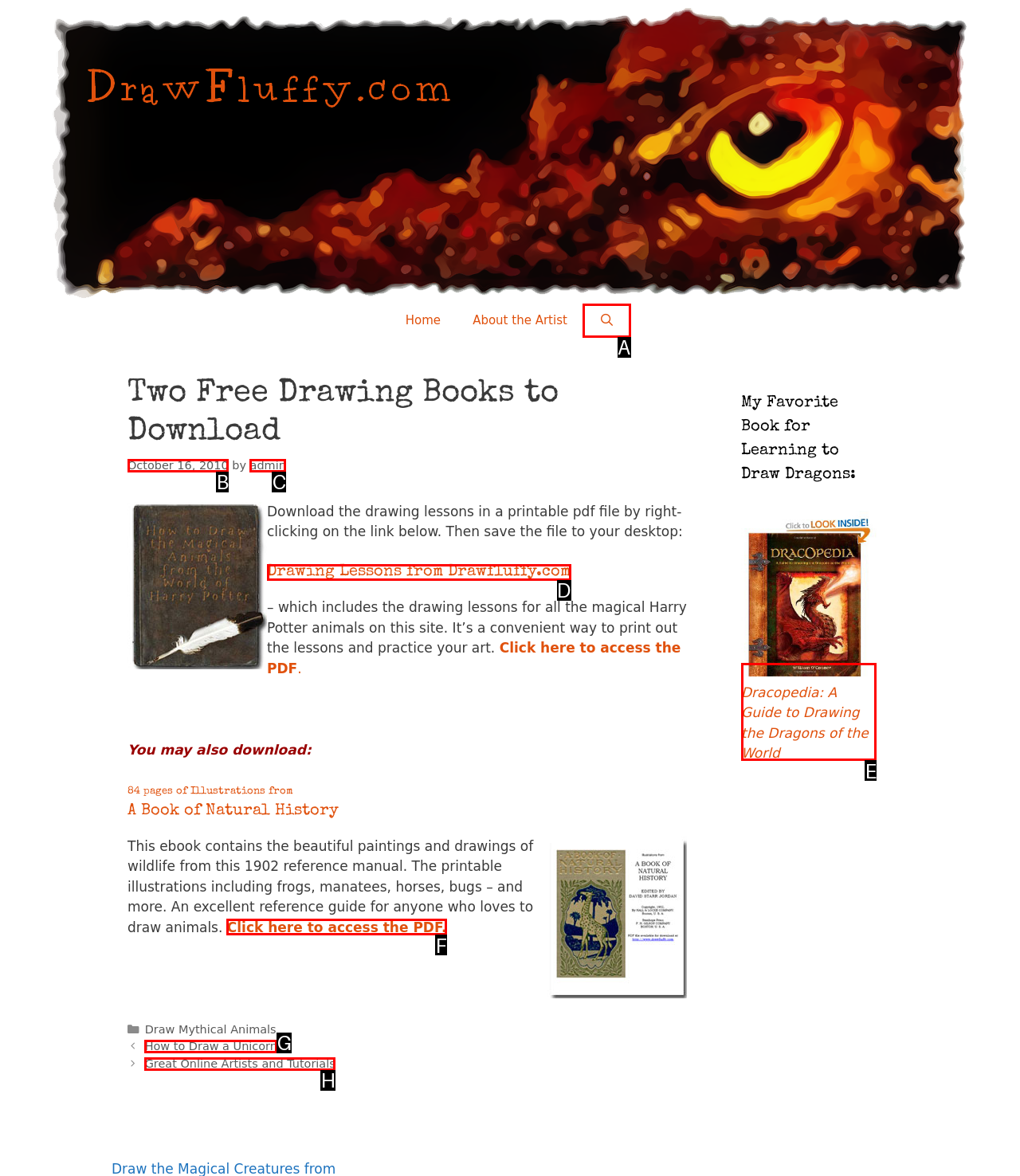Identify the correct lettered option to click in order to perform this task: Click on the 'Dracopedia: A Guide to Drawing the Dragons of the World' link. Respond with the letter.

E